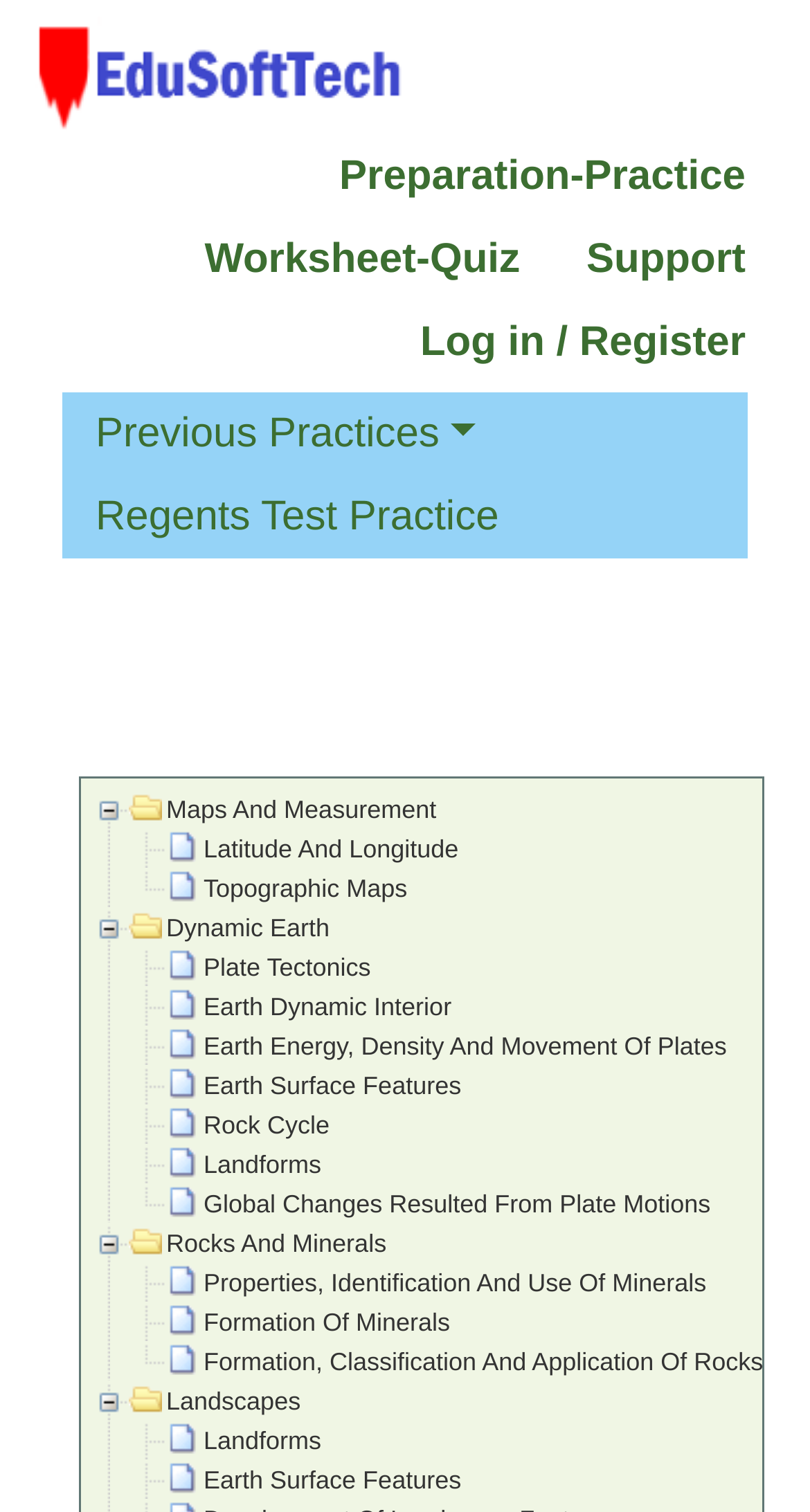What is the subtopic of 'Latitude and Longitude'?
Use the image to give a comprehensive and detailed response to the question.

The link 'Latitude and Longitude' is a subtopic of 'Maps and Measurement', which is a list item on the webpage, indicating that it is a subcategory of Maps and Measurement.